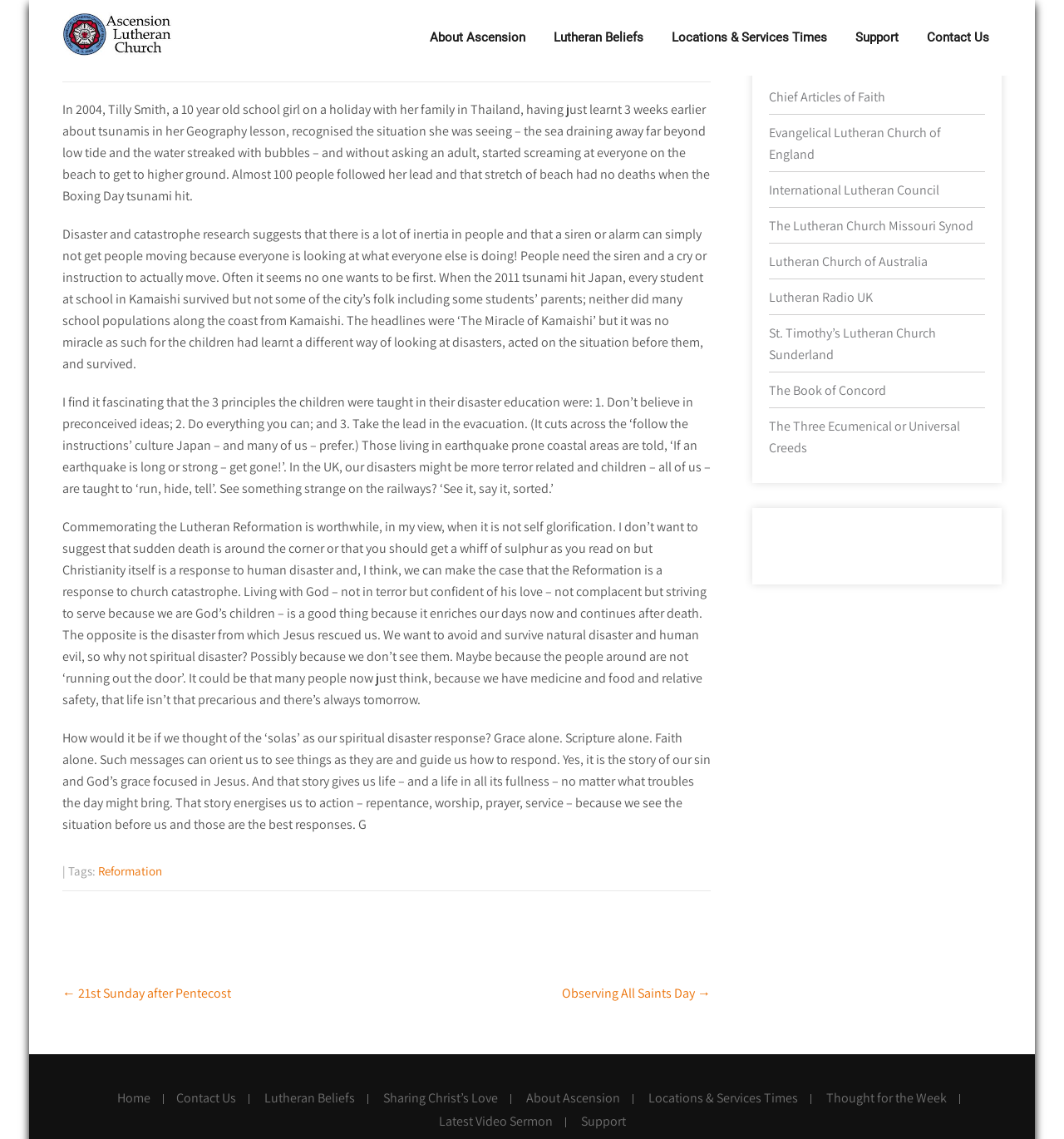Mark the bounding box of the element that matches the following description: "Locations & Services Times".

[0.597, 0.961, 0.762, 0.969]